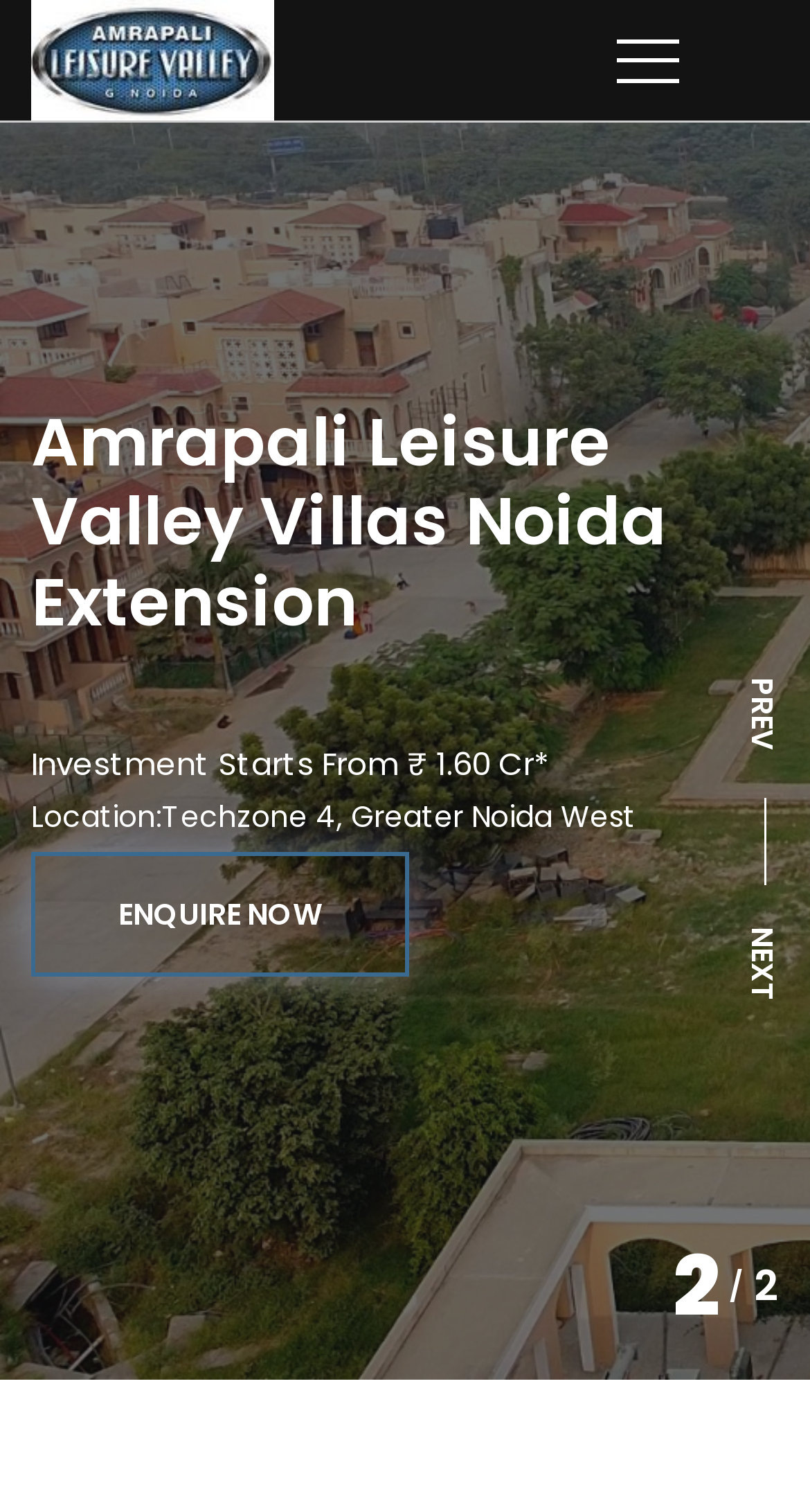What is the purpose of the 'ENQUIRE NOW' link?
Carefully analyze the image and provide a thorough answer to the question.

The 'ENQUIRE NOW' link is likely intended for users to enquire about the villas, possibly to get more information or to express interest in purchasing one.